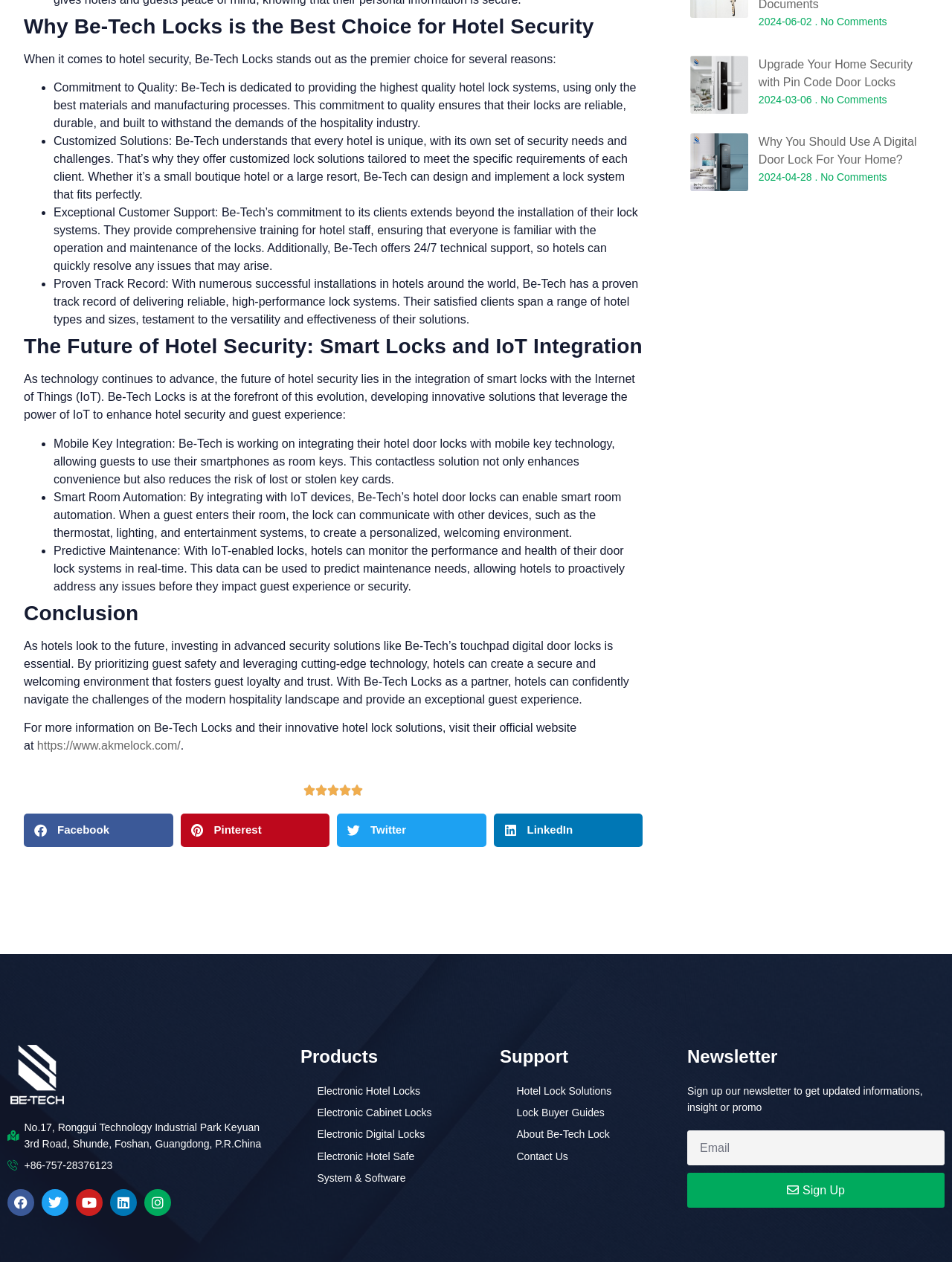Using the provided element description: "Contact Us", determine the bounding box coordinates of the corresponding UI element in the screenshot.

[0.525, 0.91, 0.672, 0.923]